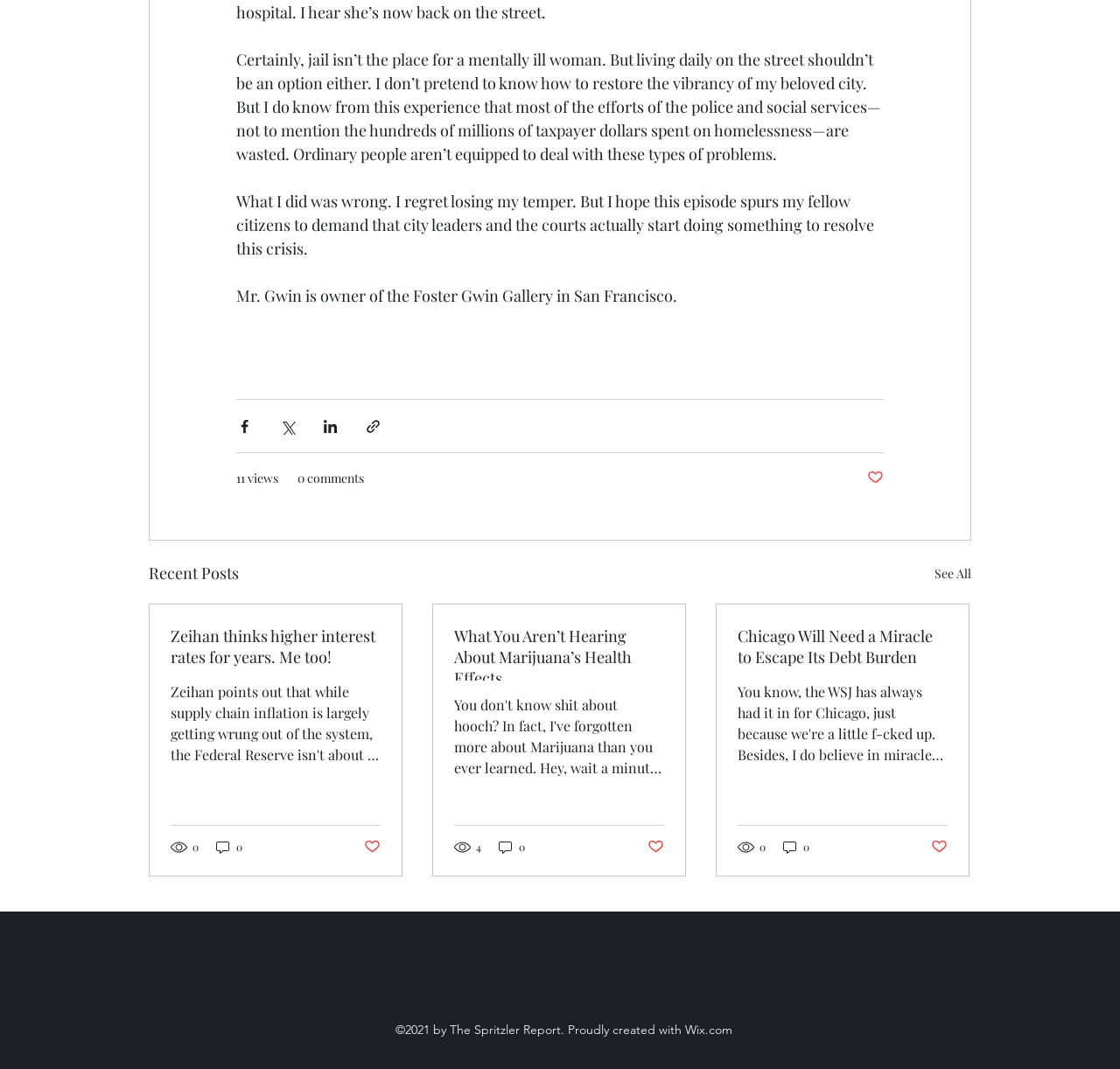How many articles are displayed on the webpage?
Could you give a comprehensive explanation in response to this question?

I counted the number of article elements on the webpage, which are [235], [236], and [237]. Each of these elements contains a link to an article, so there are 3 articles displayed on the webpage.